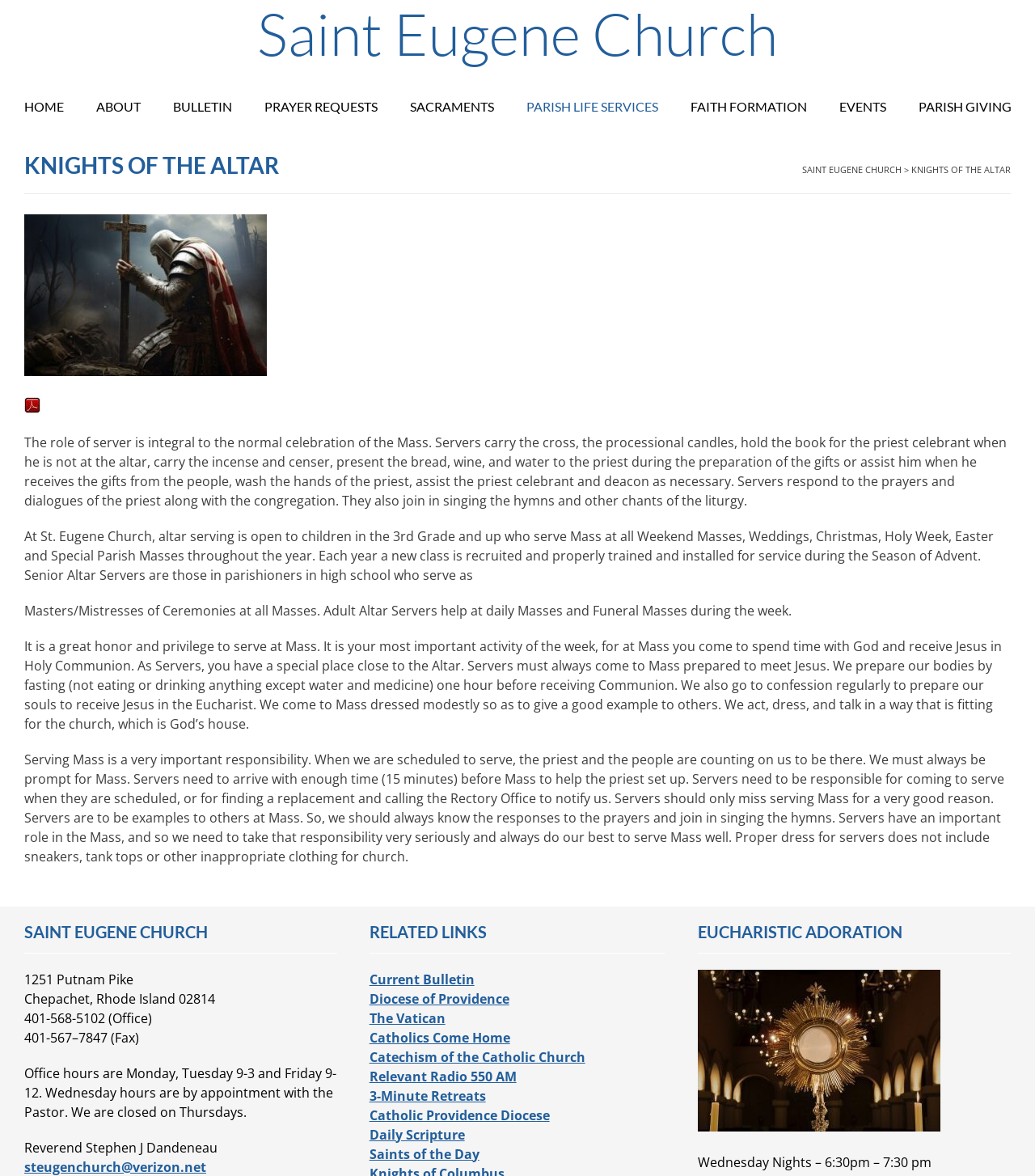Answer with a single word or phrase: 
What is the address of the church?

1251 Putnam Pike, Chepachet, RI 02814